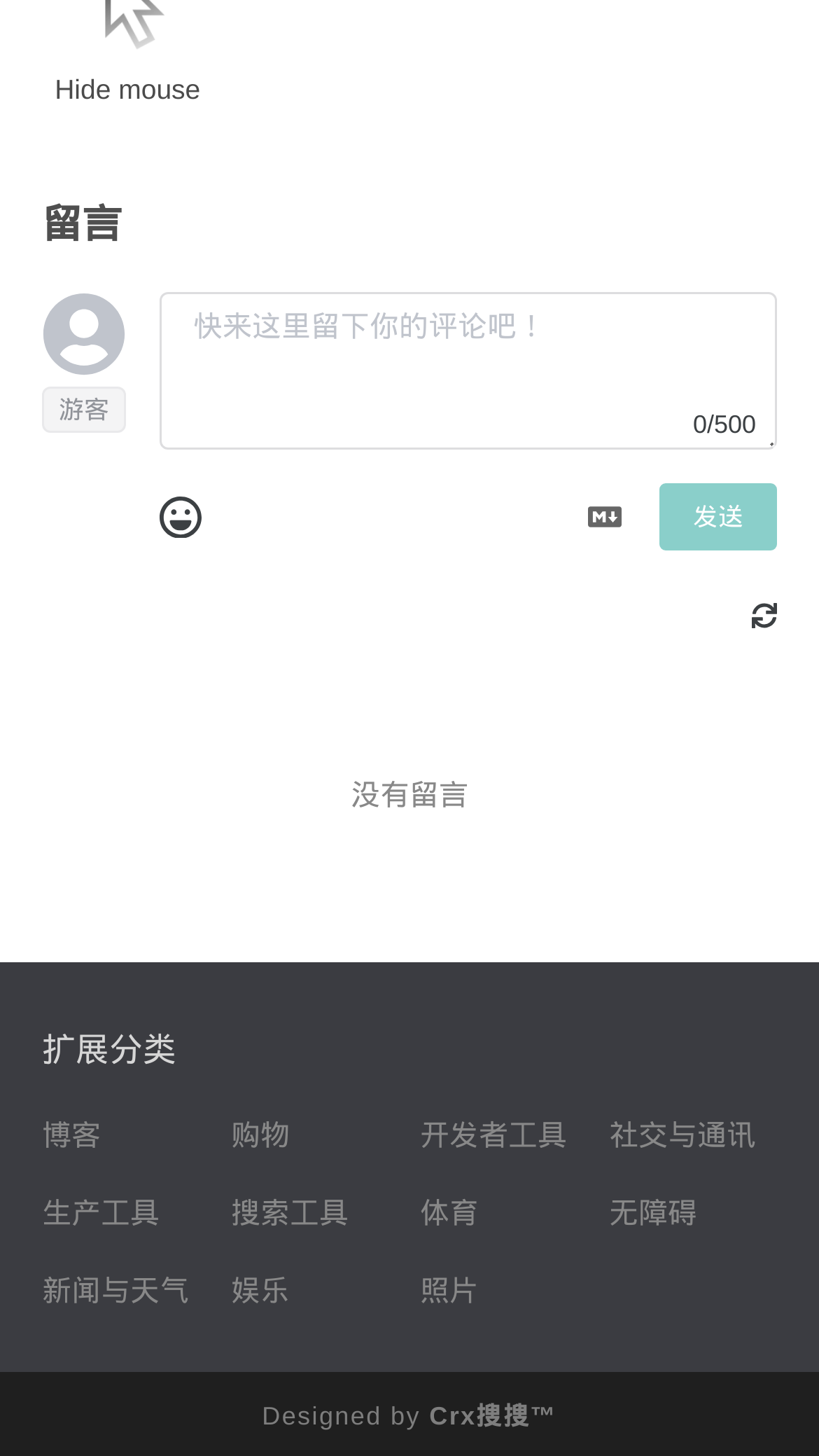What is the name of the designer of the webpage? From the image, respond with a single word or brief phrase.

Crx搜搜™